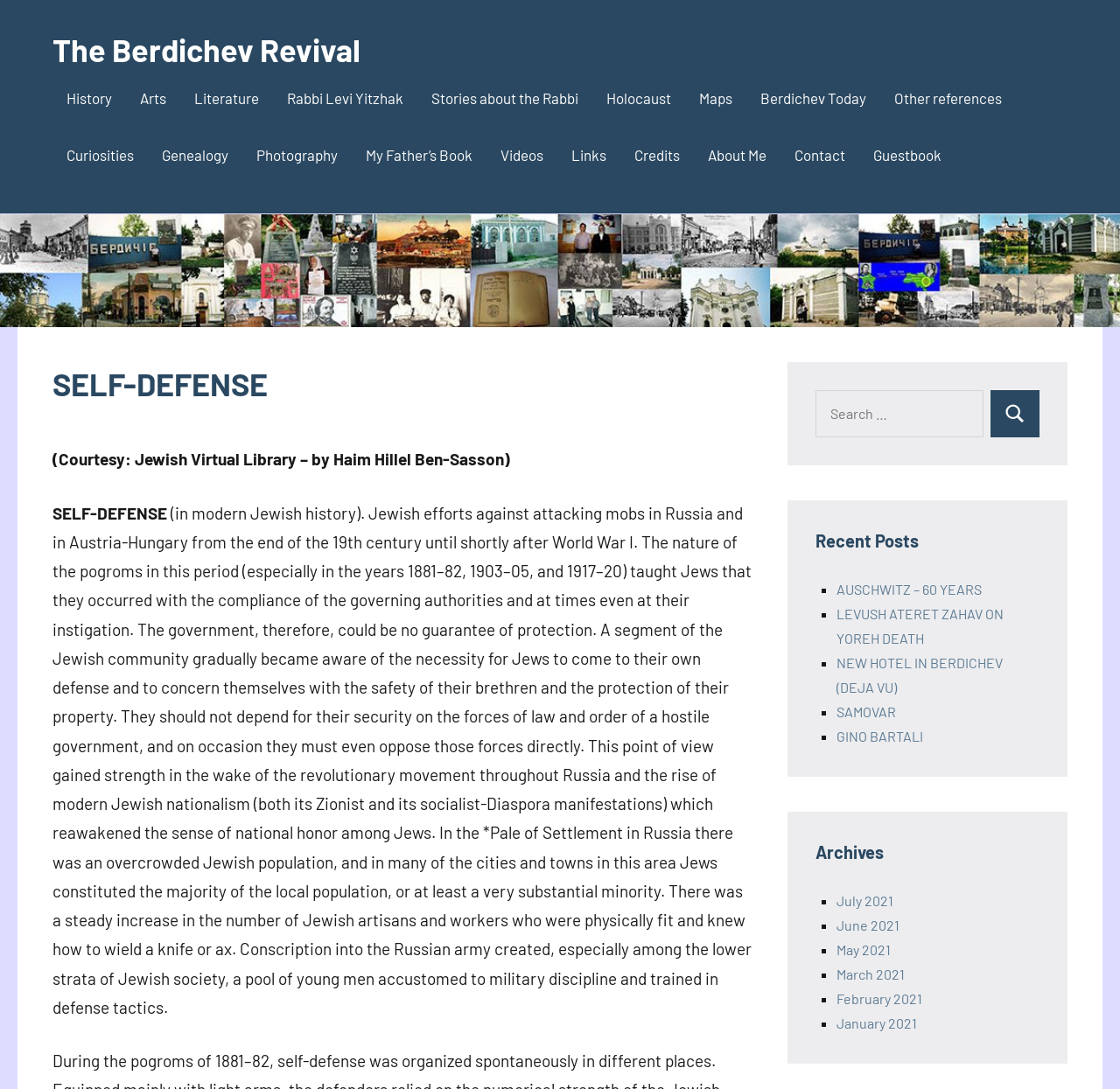Please identify the bounding box coordinates of the area that needs to be clicked to follow this instruction: "Click on 'here' to begin letting us help".

None